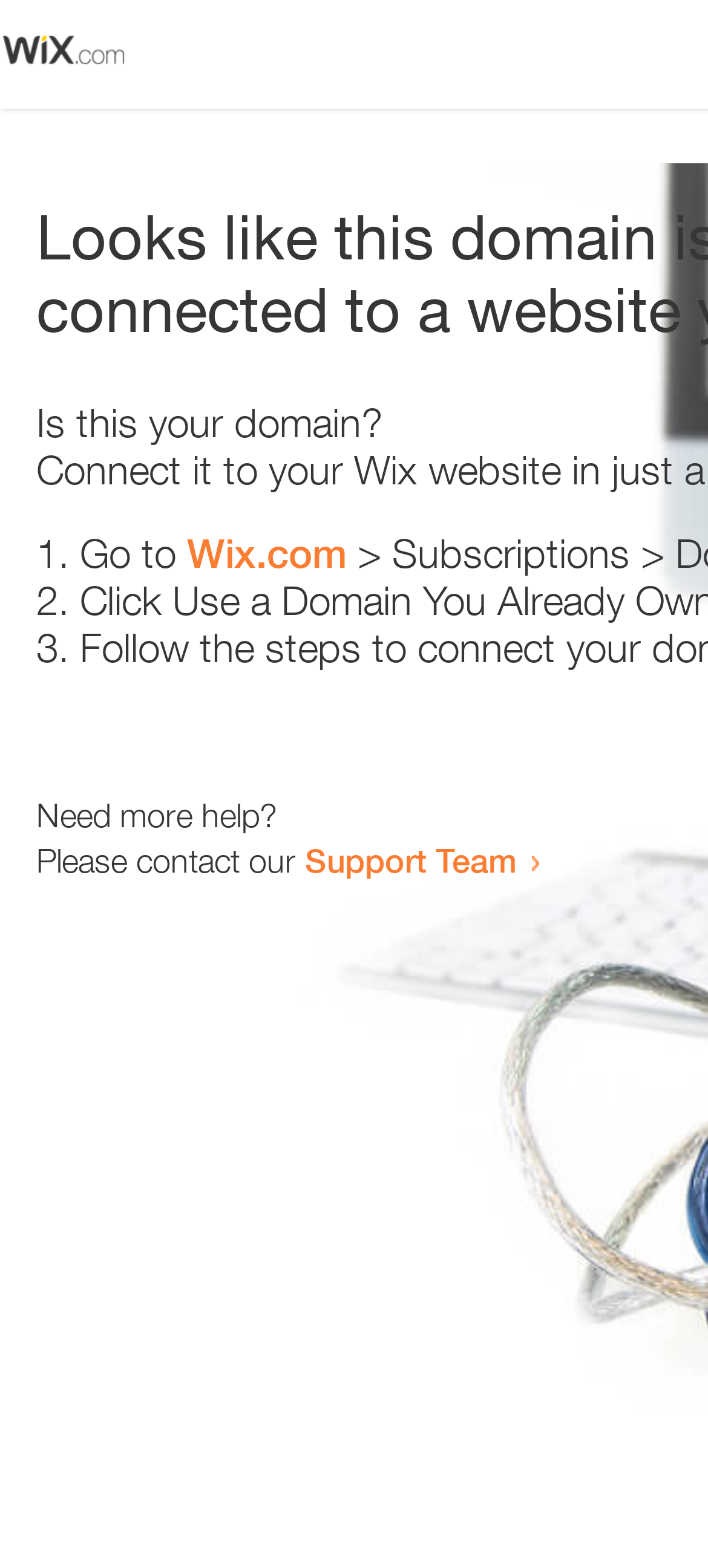How many text elements are present?
Answer the question with a single word or phrase by looking at the picture.

5